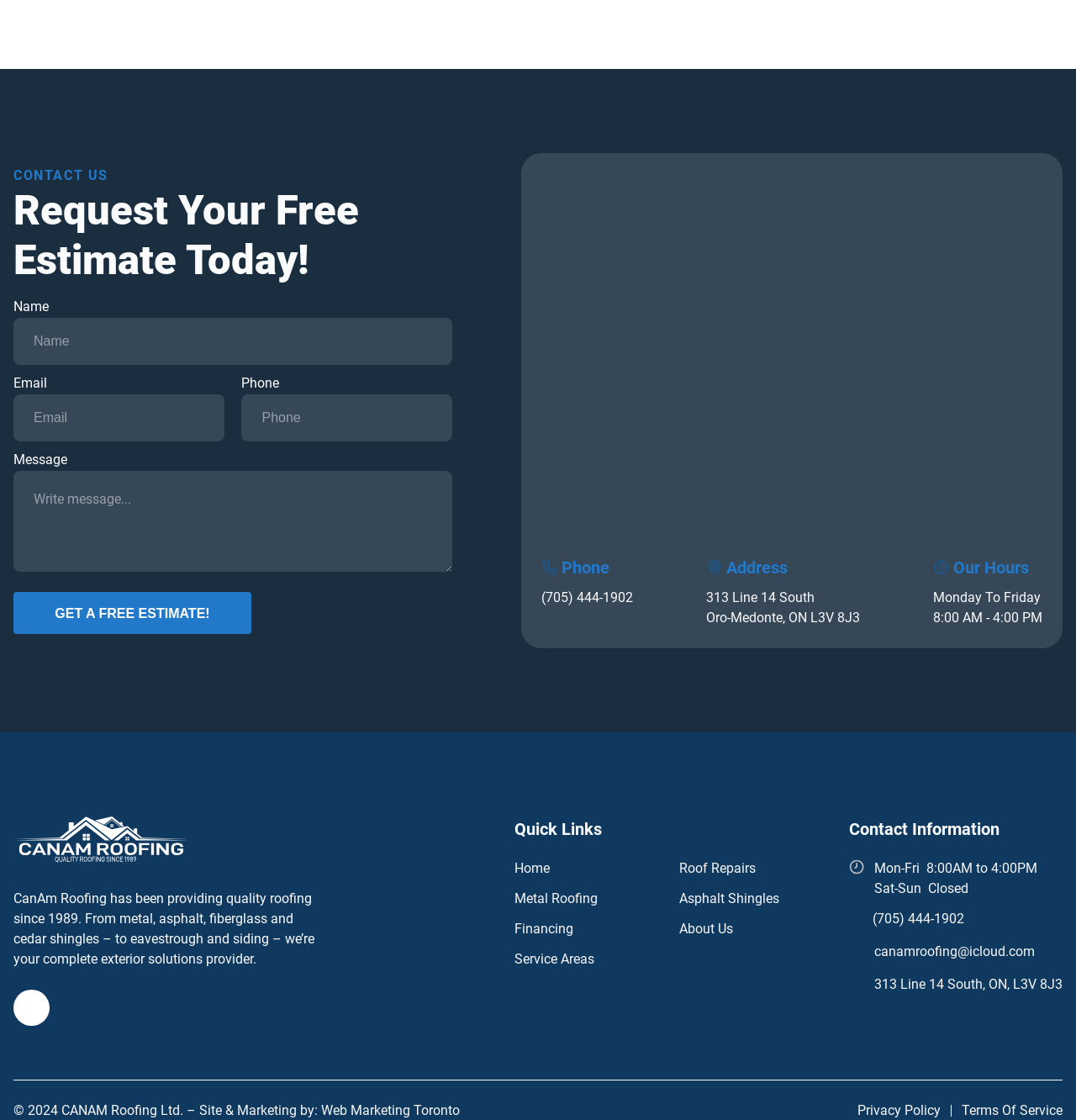How many links are there in the quick links section?
Answer the question with as much detail as you can, using the image as a reference.

The quick links section is located at the bottom left of the webpage. It contains links to various pages, including Home, Roof Repairs, Metal Roofing, Asphalt Shingles, Financing, About Us, and Service Areas. There are 7 links in total.